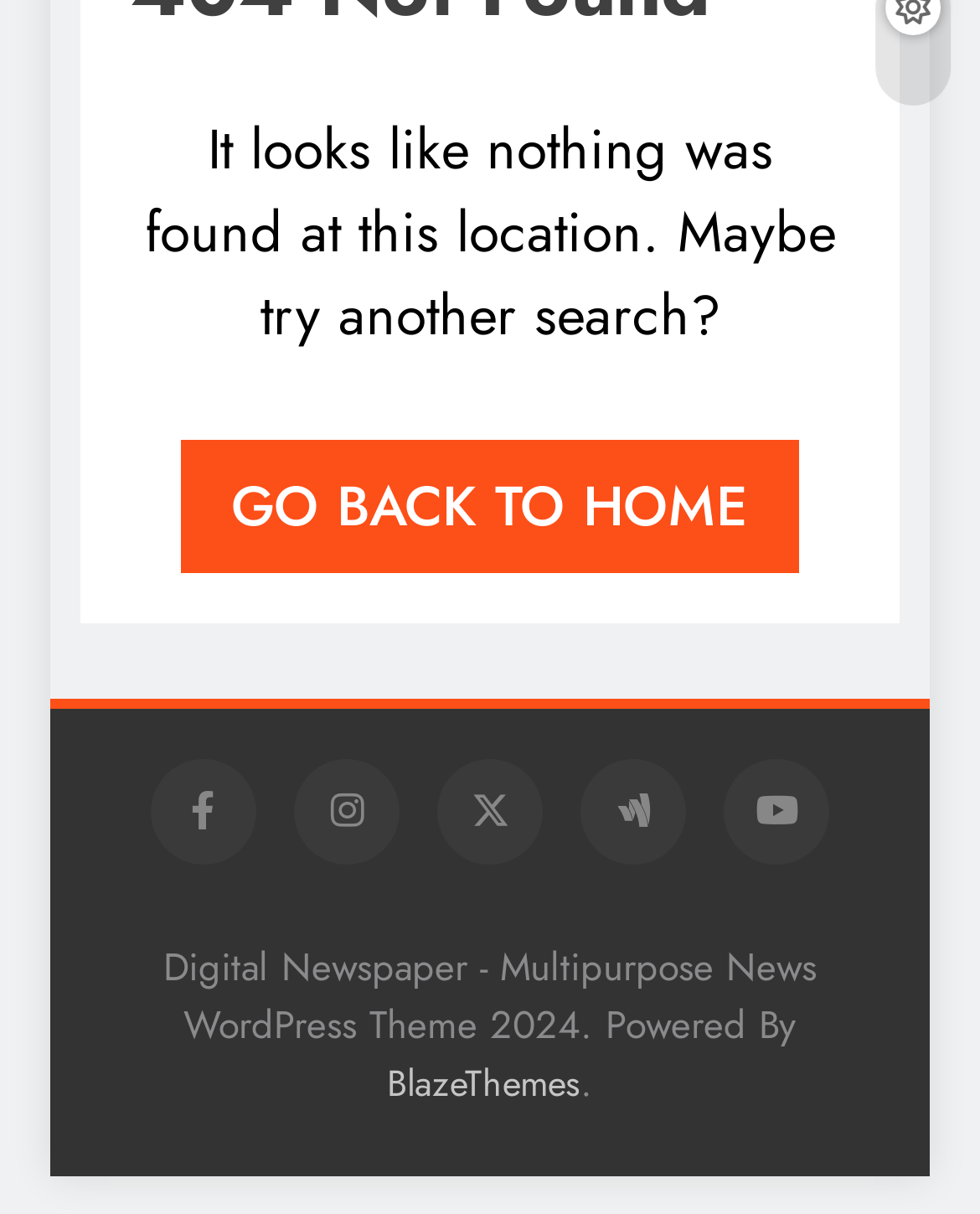Find the bounding box coordinates for the UI element that matches this description: "Data Privacy Policy".

None